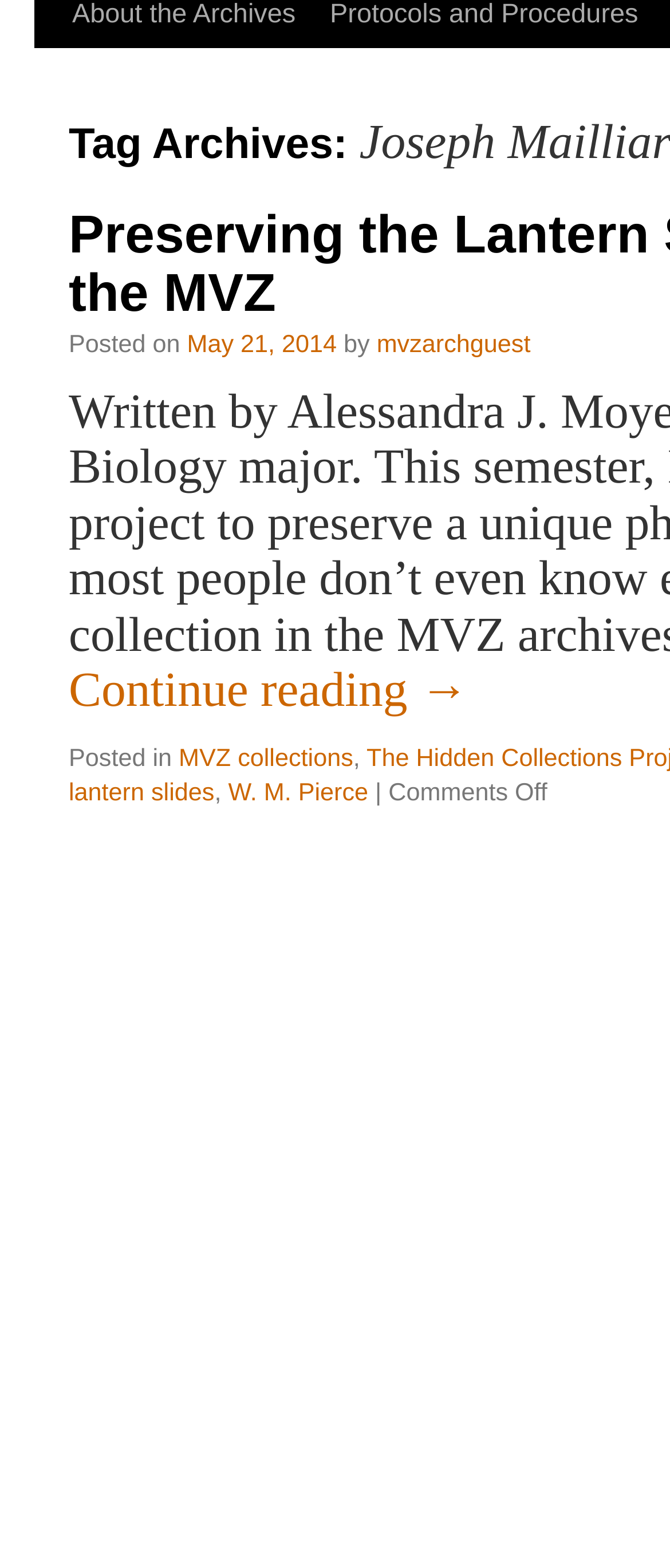Locate the bounding box of the UI element based on this description: "castle on the hudson". Provide four float numbers between 0 and 1 as [left, top, right, bottom].

None